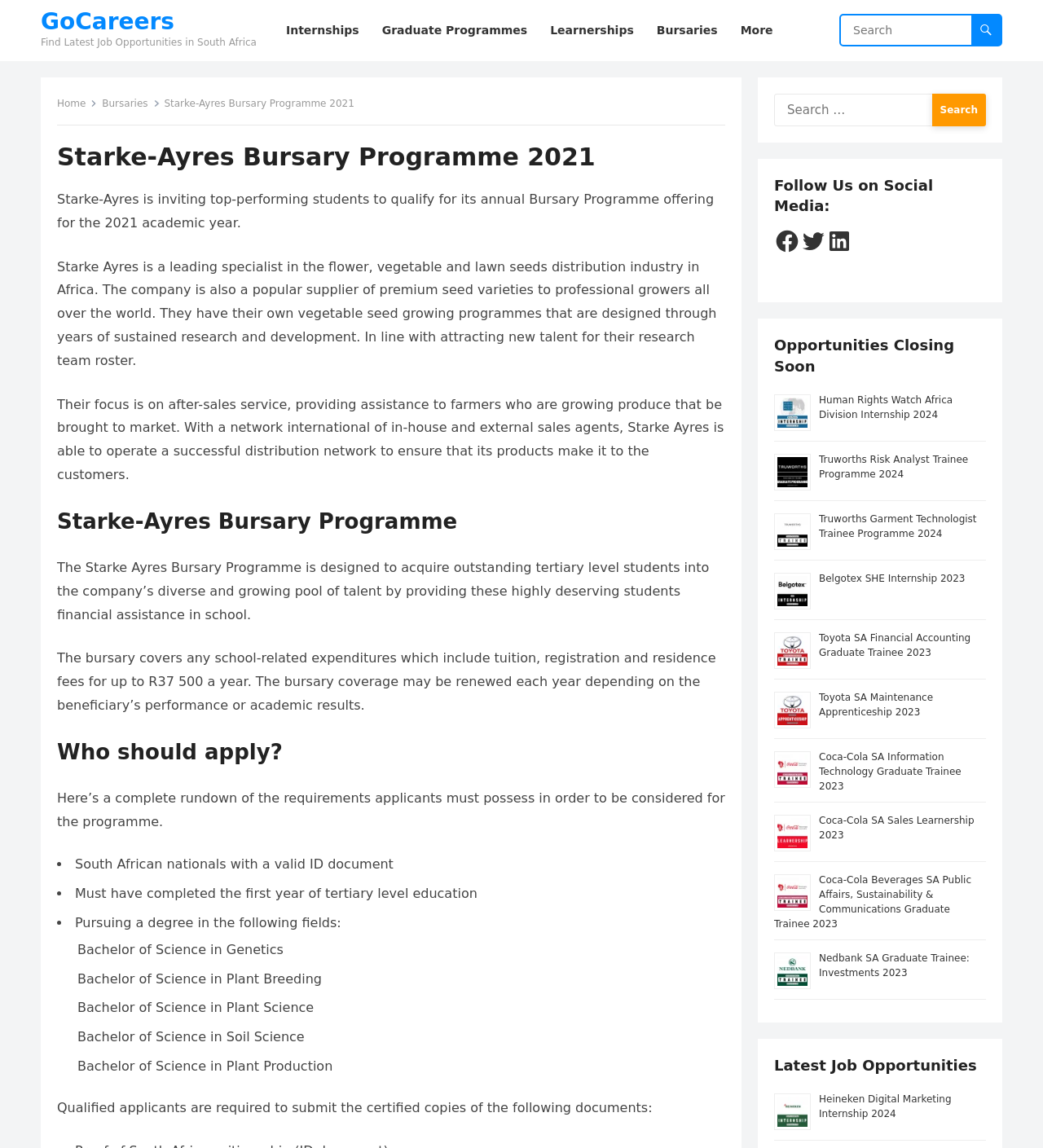Give a detailed account of the webpage's layout and content.

The webpage is about the Starke Ayres Bursary Programme 2021, which is a financial assistance program for students in Plant Science or Plant Production and related studies. At the top of the page, there is a heading "GoCareers" and a search box where users can search for job opportunities. Below the search box, there are links to different categories such as Internships, Graduate Programmes, Learnerships, Bursaries, and More.

The main content of the page is divided into sections. The first section introduces the Starke Ayres Bursary Programme, explaining that it is designed to attract top-performing students to the company's research team. The programme offers financial assistance to students pursuing a degree in fields such as Genetics, Plant Breeding, Plant Science, Soil Science, and Plant Production.

The second section outlines the requirements for applicants, including being a South African national, having completed the first year of tertiary education, and pursuing a degree in a relevant field. Applicants are also required to submit certified copies of certain documents.

The page also features a section on "Opportunities Closing Soon", which lists several job opportunities with their corresponding images and links. These opportunities include internships, trainee programmes, and graduate trainee positions in various companies such as Human Rights Watch, Truworths, Belgotex, Toyota SA, Coca-Cola SA, and Nedbank SA.

At the bottom of the page, there is a section on "Latest Job Opportunities" with more job listings, including a digital marketing internship at Heineken. The page also has links to social media platforms and a search function at the top right corner.